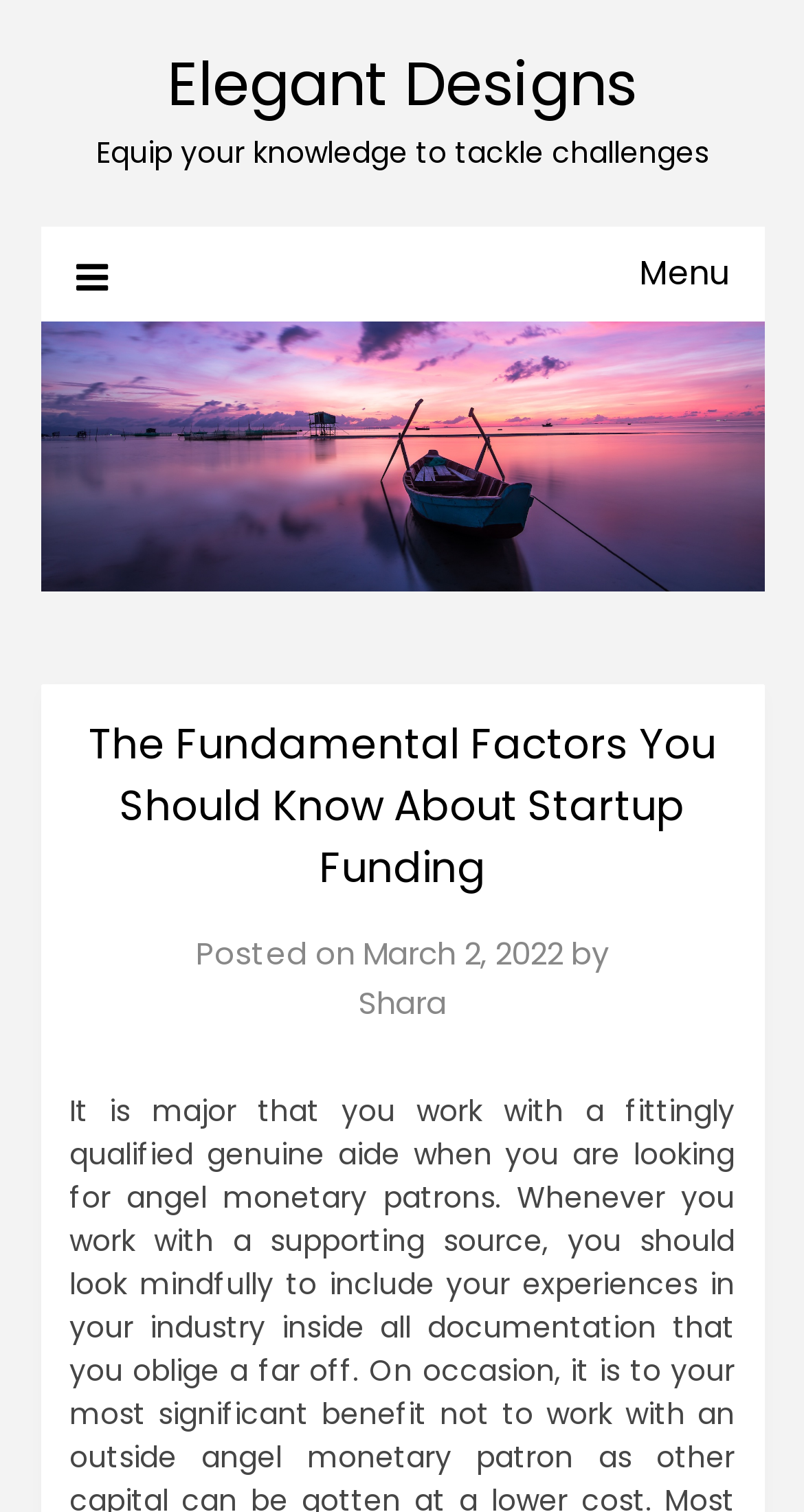Find the bounding box coordinates of the UI element according to this description: "Elegant Designs".

[0.208, 0.029, 0.792, 0.083]